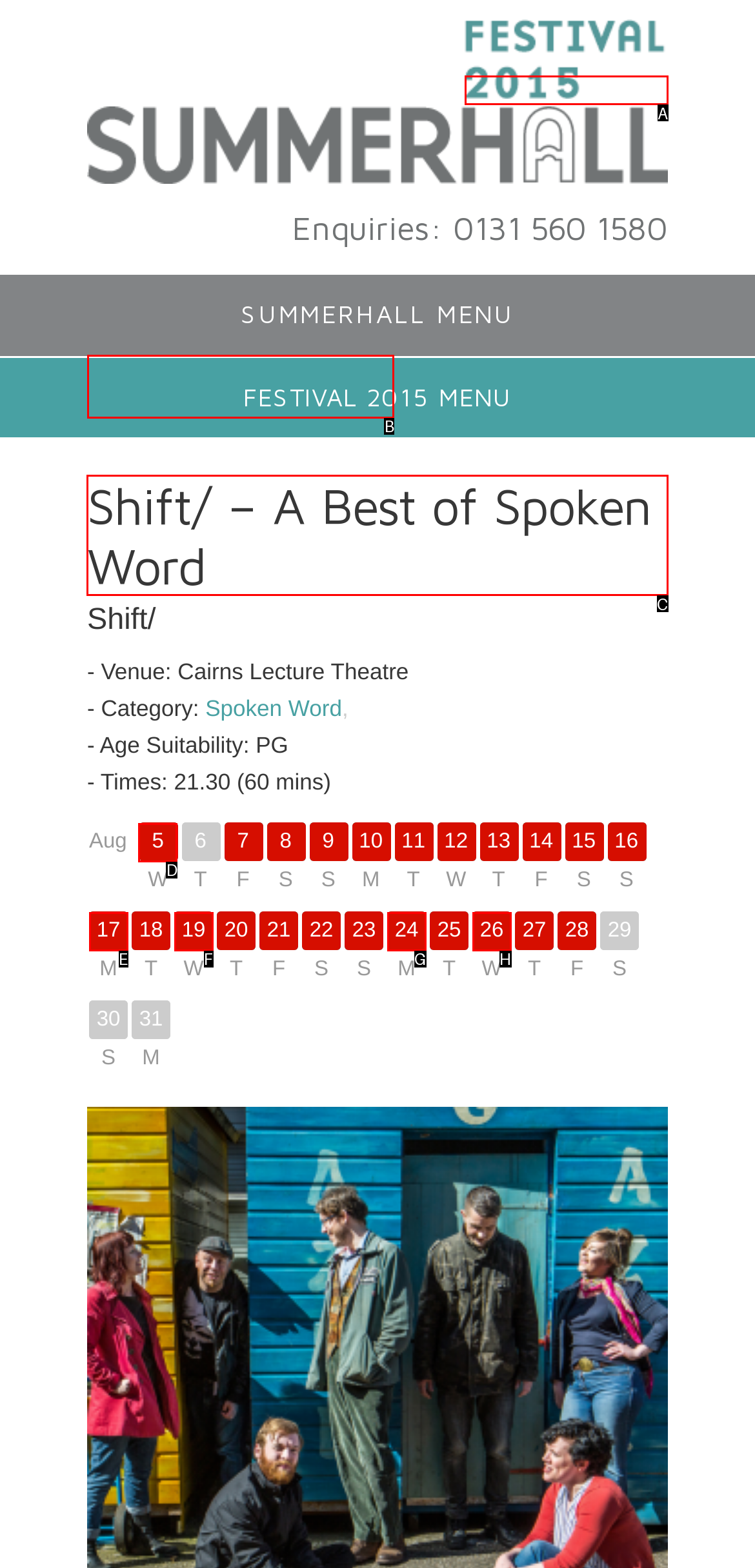Select the appropriate letter to fulfill the given instruction: View Shift/ – A Best of Spoken Word
Provide the letter of the correct option directly.

C